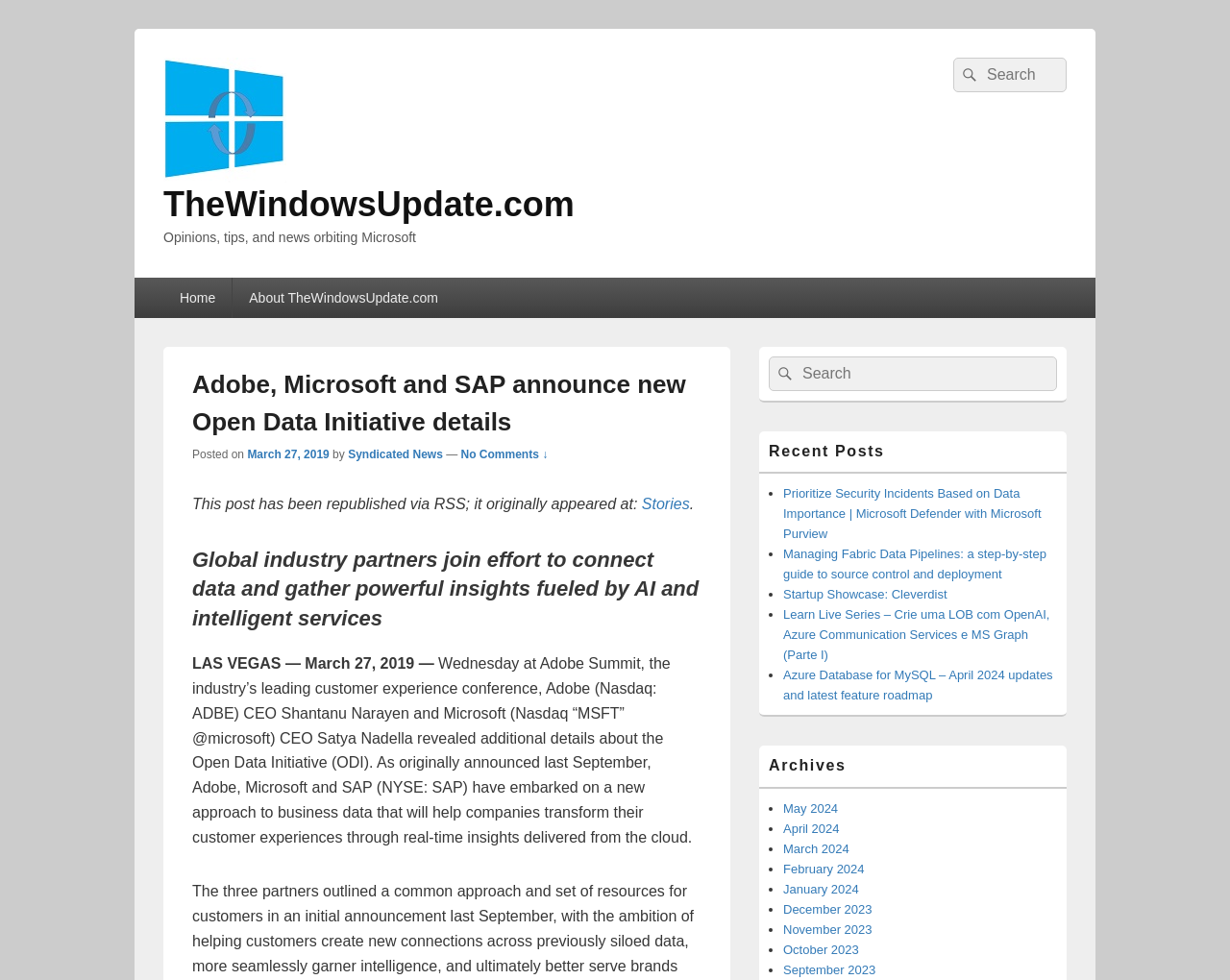Find the bounding box coordinates of the area that needs to be clicked in order to achieve the following instruction: "Go to Home page". The coordinates should be specified as four float numbers between 0 and 1, i.e., [left, top, right, bottom].

[0.133, 0.283, 0.189, 0.324]